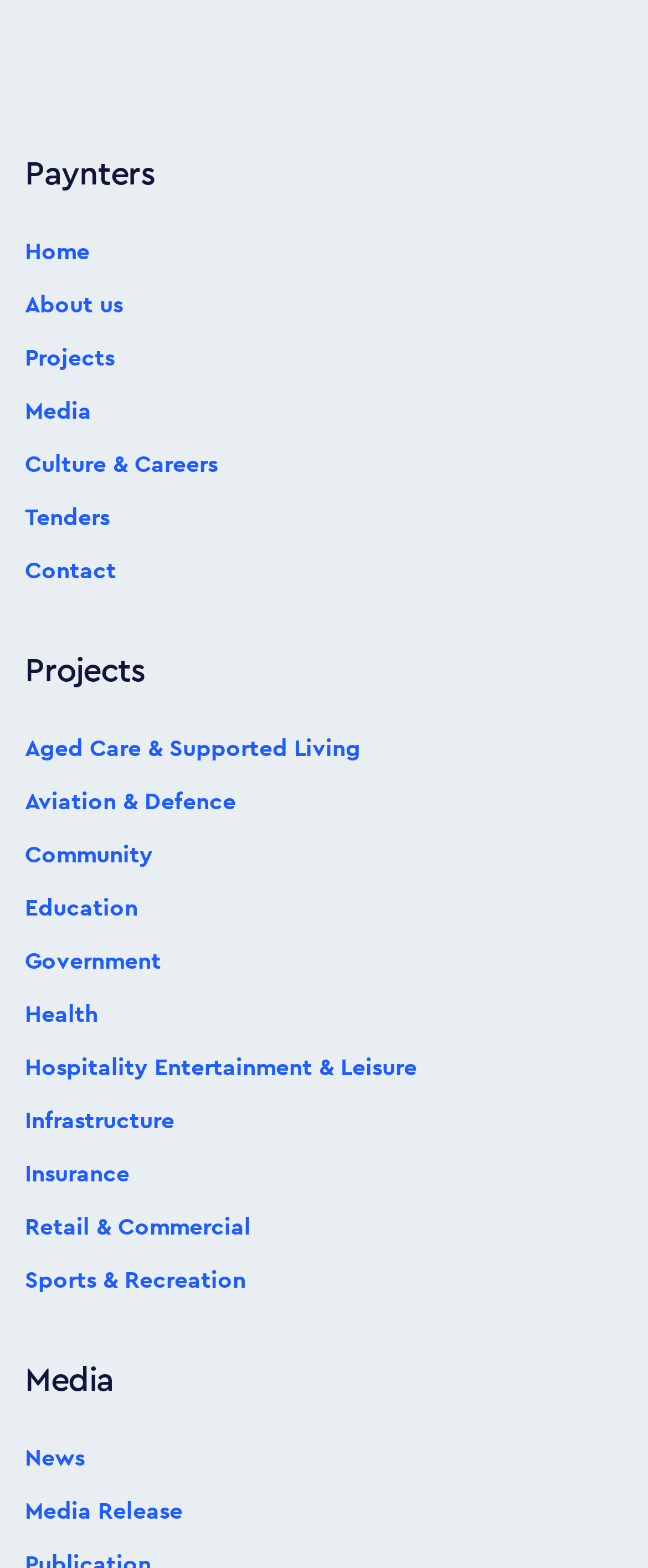What is the second heading on the webpage?
Examine the webpage screenshot and provide an in-depth answer to the question.

The second heading on the webpage is 'Projects', which is located below the 'Paynters' heading, with a bounding box coordinate of [0.038, 0.412, 0.962, 0.444].